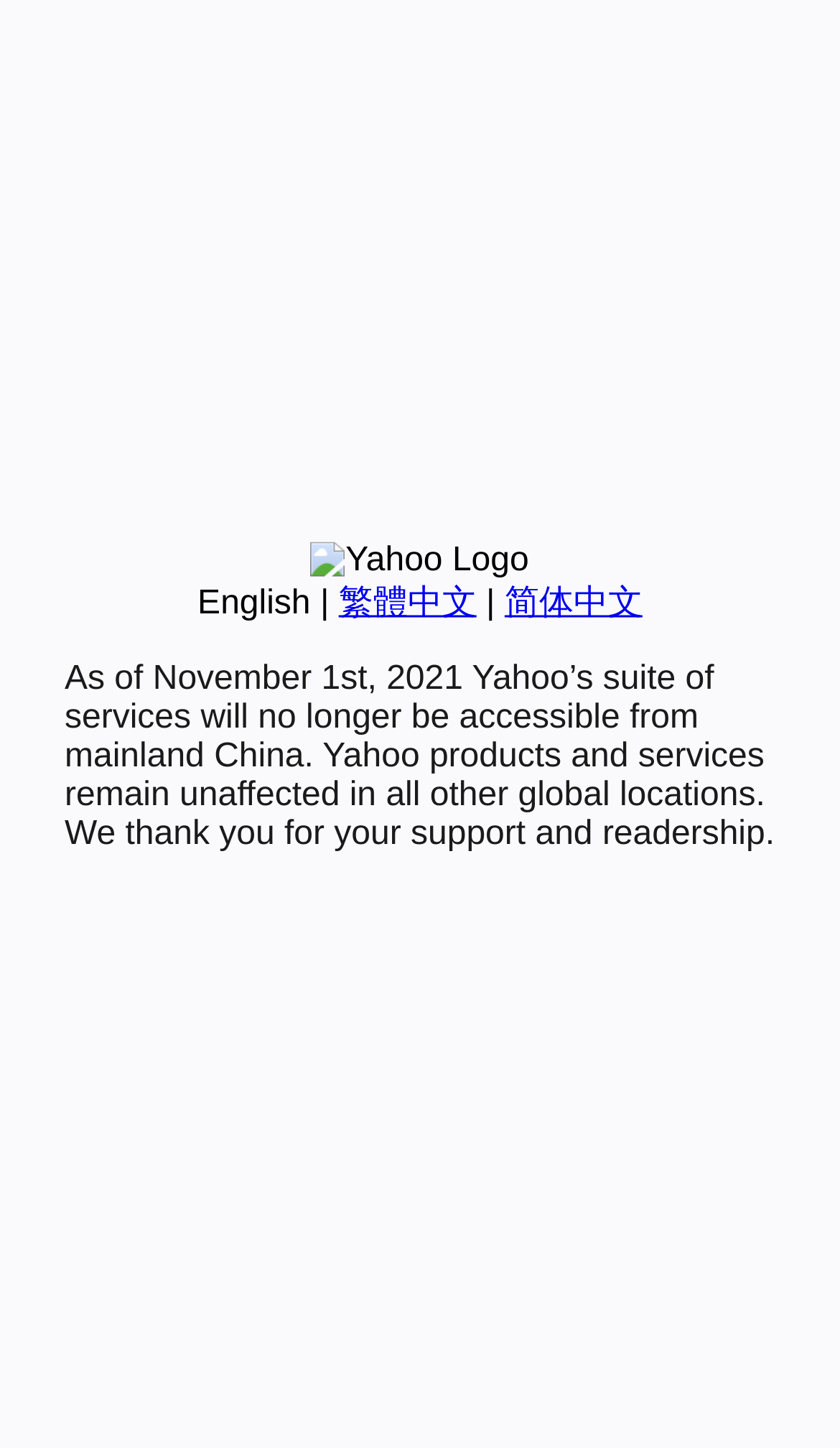Using the element description provided, determine the bounding box coordinates in the format (top-left x, top-left y, bottom-right x, bottom-right y). Ensure that all values are floating point numbers between 0 and 1. Element description: 繁體中文

[0.403, 0.404, 0.567, 0.429]